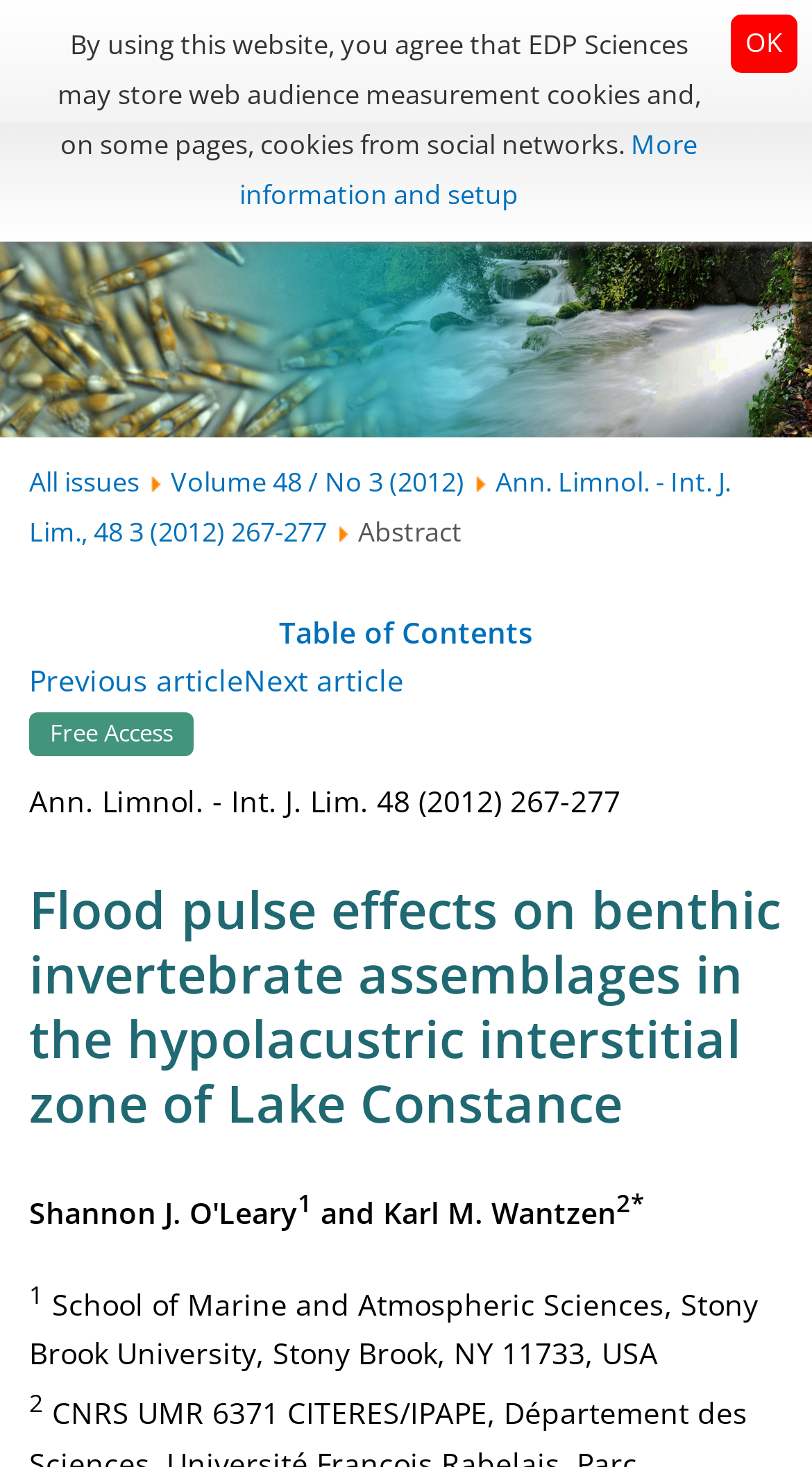What is the title of the current article?
Please provide a full and detailed response to the question.

The title of the current article can be found in the main content area of the webpage, where it is written in a larger font size and is centered at the top of the article section.